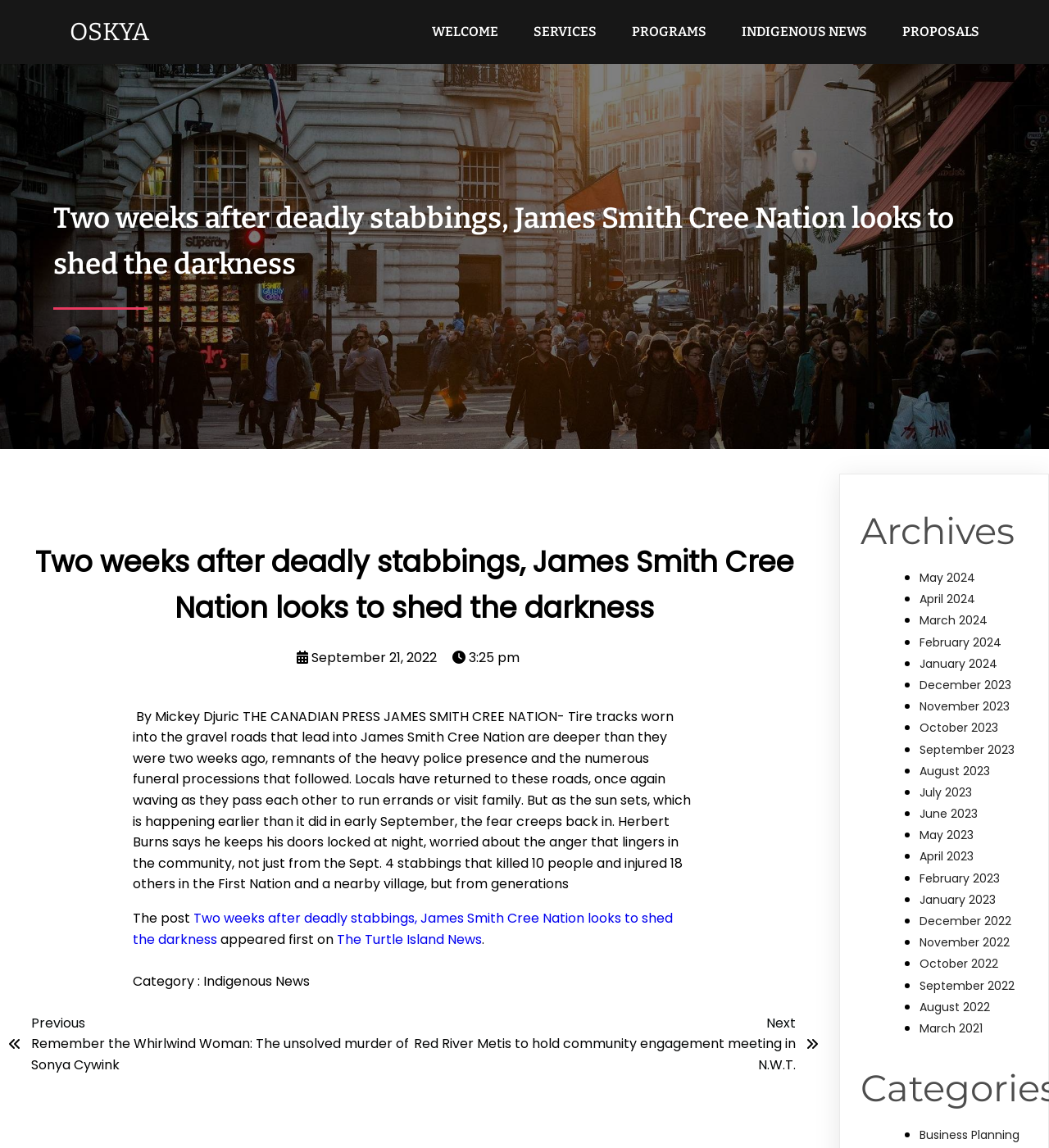Please locate the bounding box coordinates of the region I need to click to follow this instruction: "Read the article about James Smith Cree Nation".

[0.126, 0.616, 0.658, 0.778]